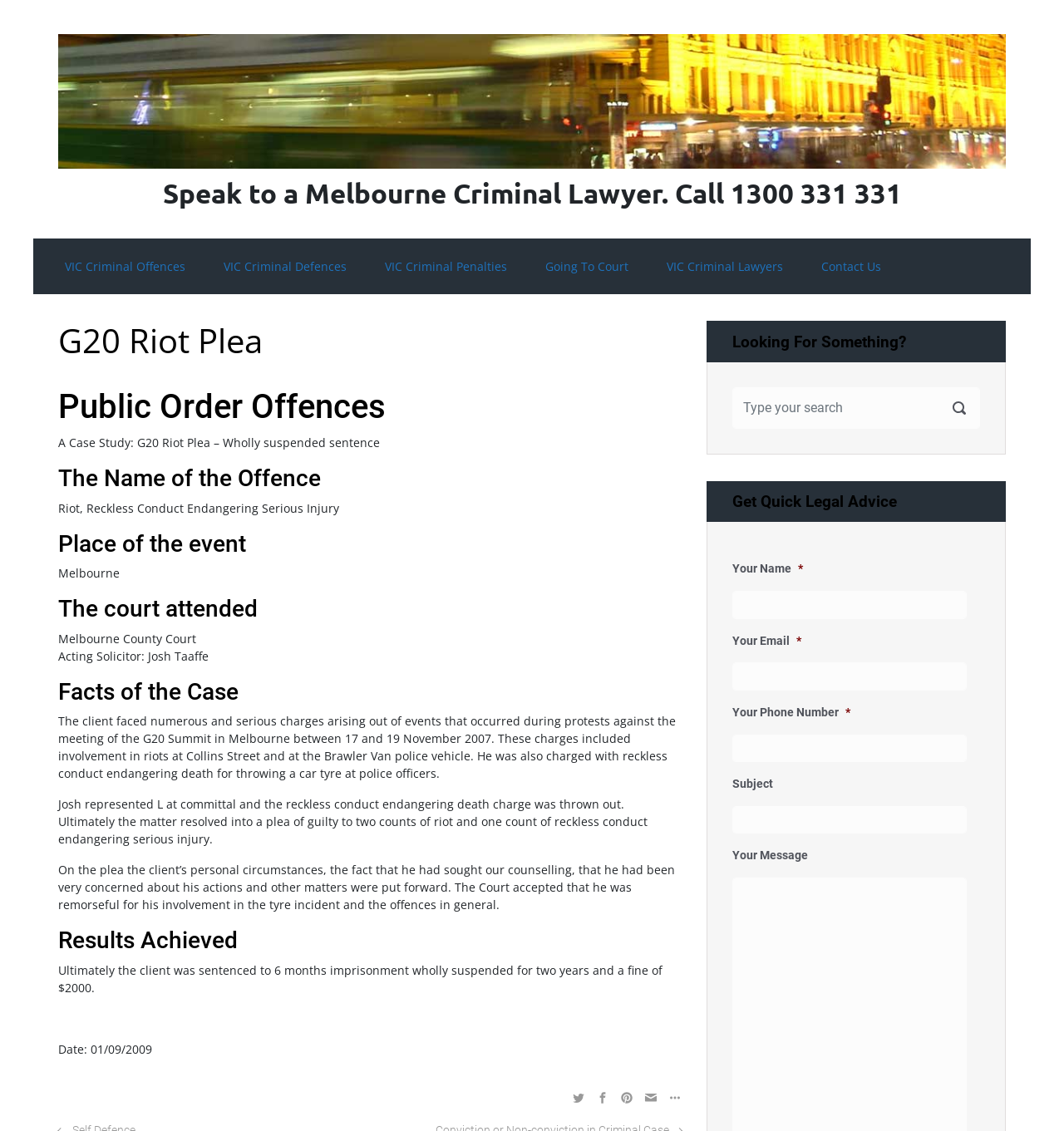Determine the bounding box coordinates of the clickable region to execute the instruction: "Search for a book". The coordinates should be four float numbers between 0 and 1, denoted as [left, top, right, bottom].

None